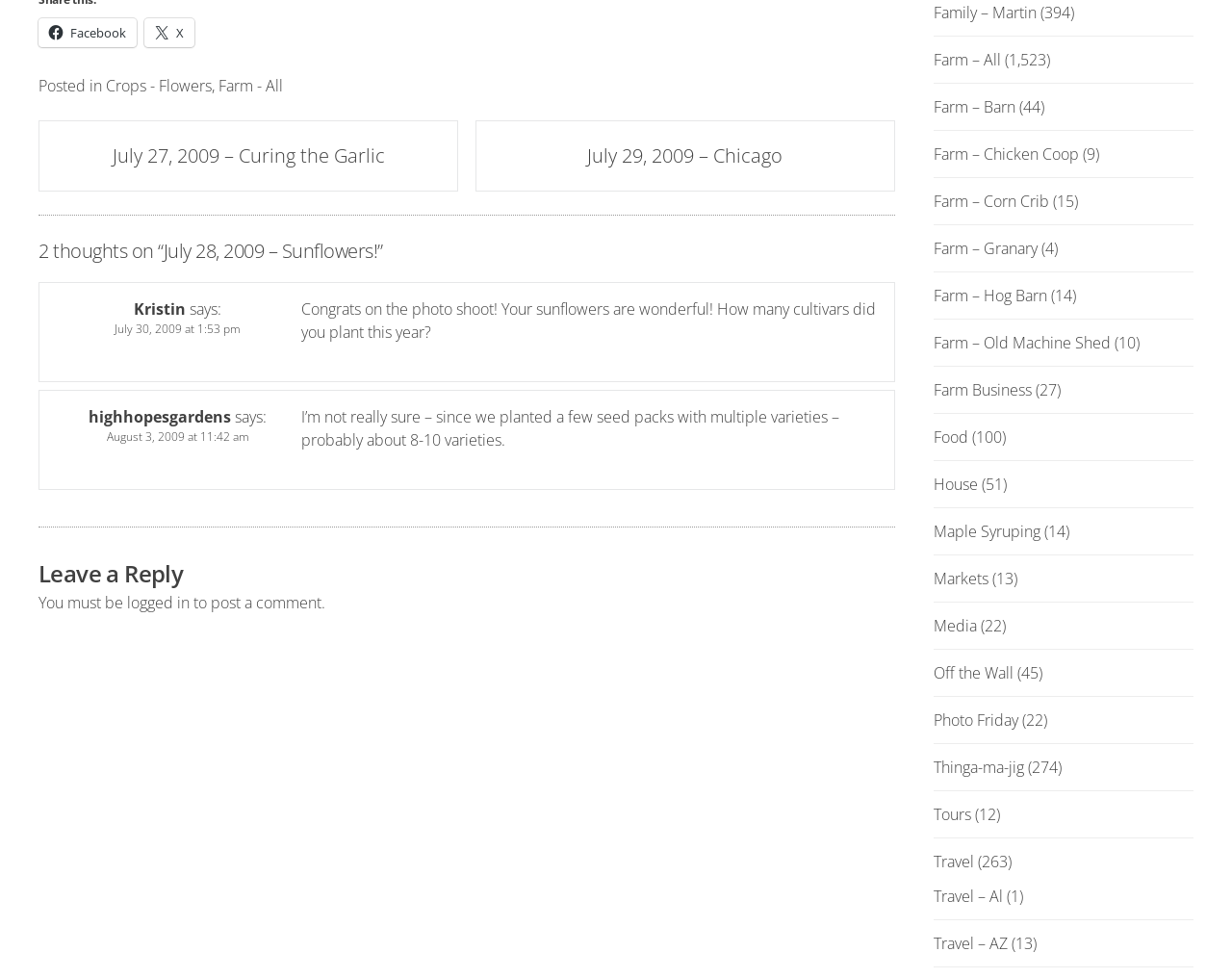Find the bounding box coordinates of the element you need to click on to perform this action: 'Leave a reply'. The coordinates should be represented by four float values between 0 and 1, in the format [left, top, right, bottom].

[0.031, 0.569, 0.727, 0.604]